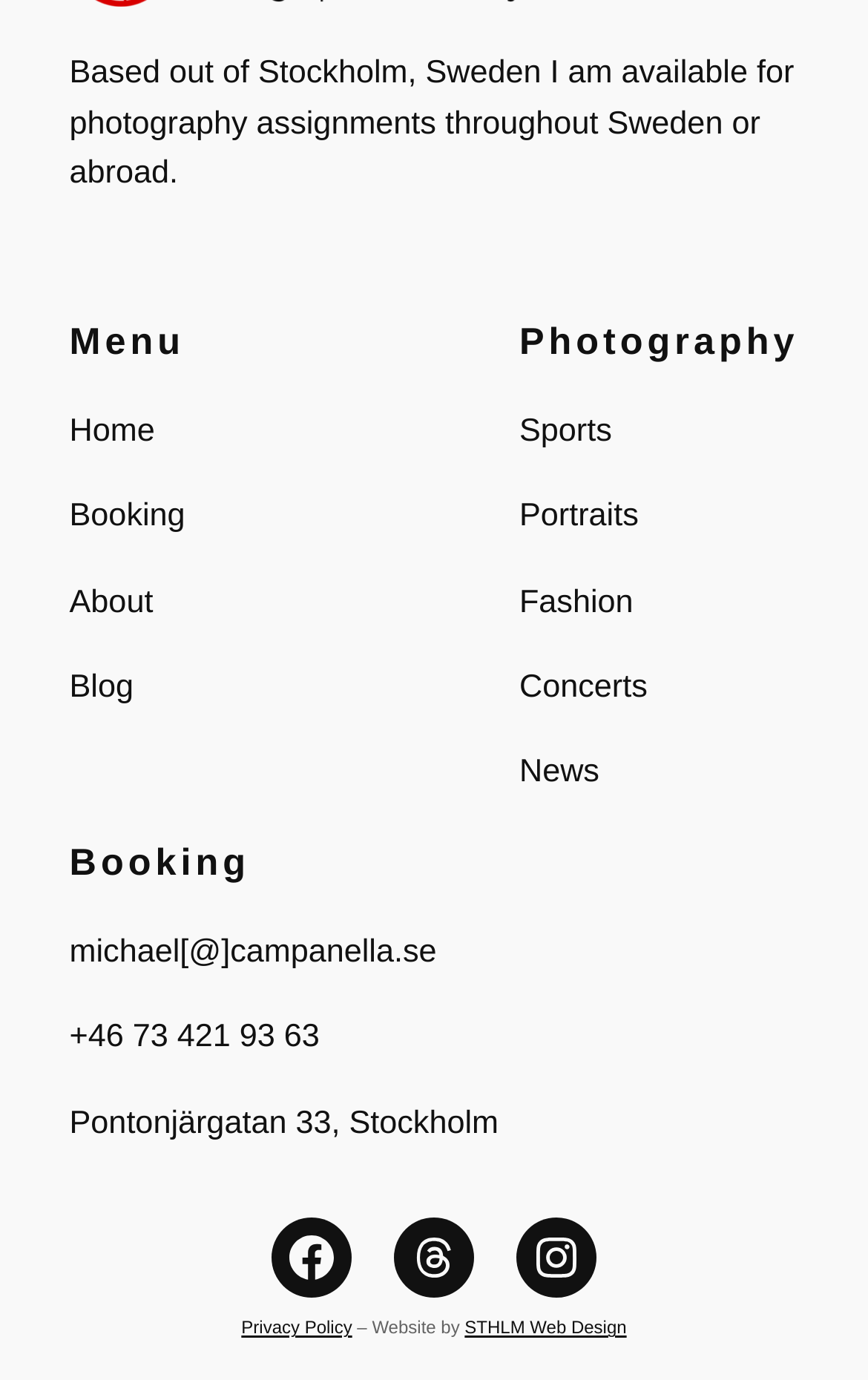Pinpoint the bounding box coordinates of the clickable area necessary to execute the following instruction: "Visit the photographer's Facebook page". The coordinates should be given as four float numbers between 0 and 1, namely [left, top, right, bottom].

[0.312, 0.883, 0.405, 0.941]